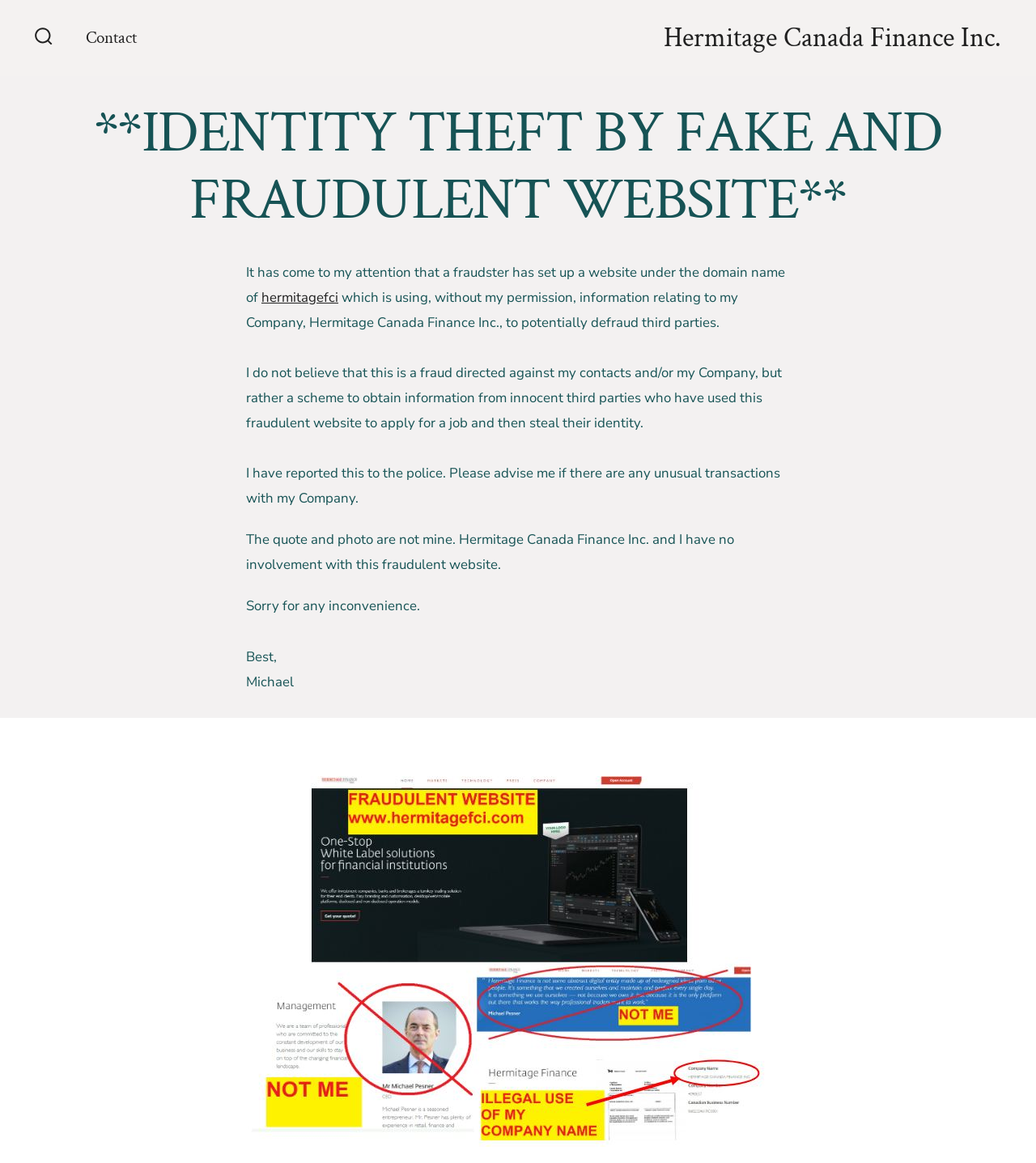Please provide a comprehensive answer to the question below using the information from the image: What is the purpose of the fraudulent website?

According to the text, the fraudulent website is using information relating to Hermitage Canada Finance Inc. to potentially defraud third parties, as stated in the StaticText element with the text 'which is using, without my permission, information relating to my Company, Hermitage Canada Finance Inc., to potentially defraud third parties.'